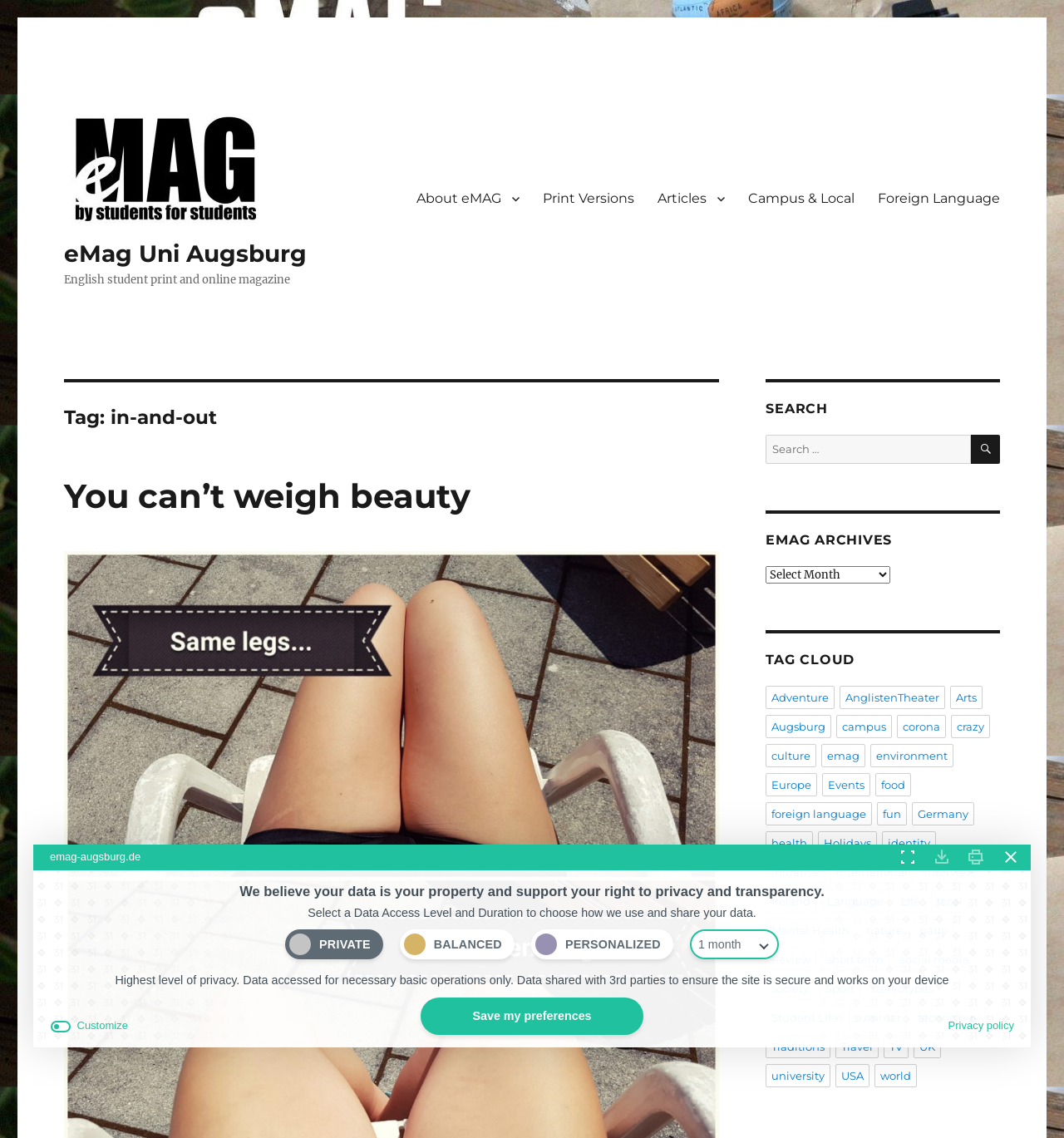Locate the bounding box coordinates of the element that should be clicked to execute the following instruction: "Read the article 'You can’t weigh beauty'".

[0.06, 0.418, 0.442, 0.454]